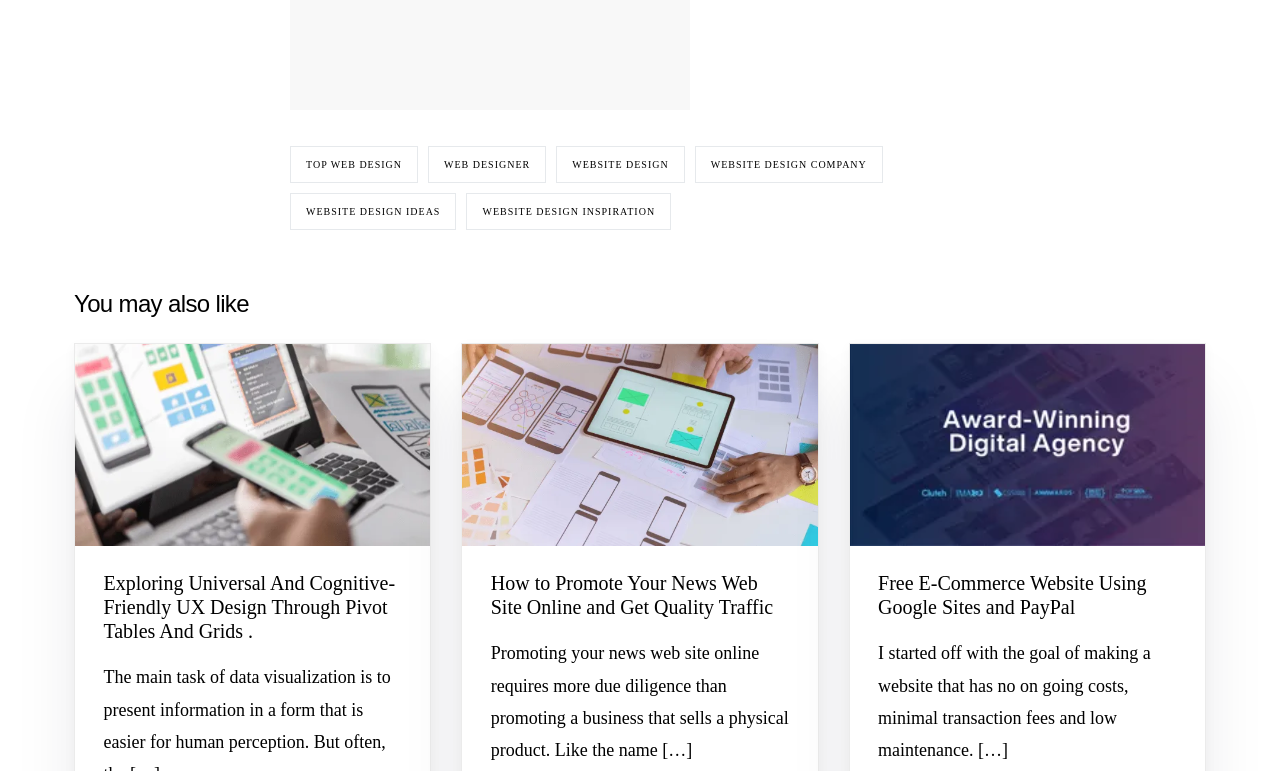What is the theme of the links in the footer section?
Examine the image and provide an in-depth answer to the question.

The links in the footer section, such as 'TOP WEB DESIGN', 'WEB DESIGNER', 'WEBSITE DESIGN', and others, are all related to web design, indicating that the theme of the links in the footer section is web design.